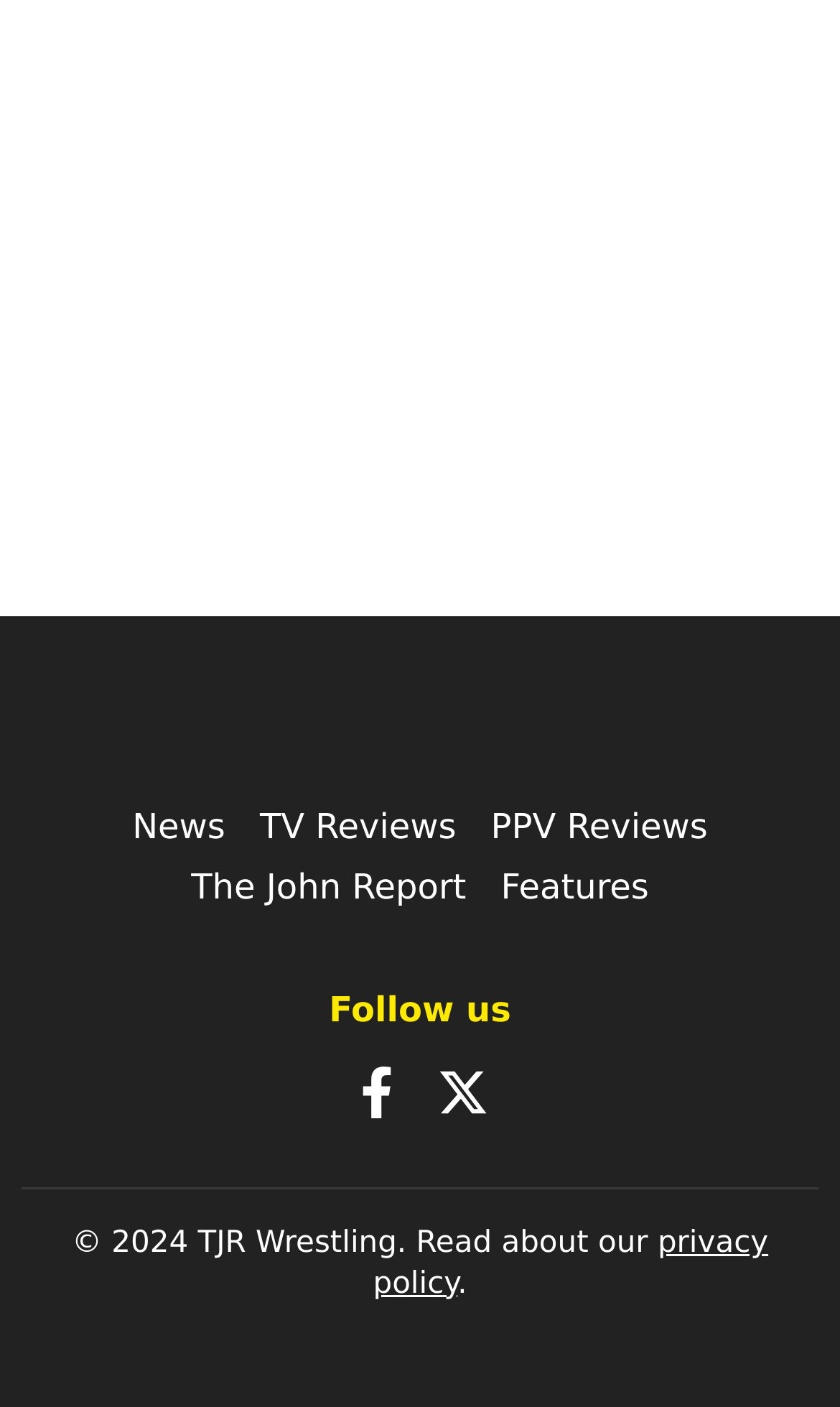Locate the bounding box coordinates of the element that should be clicked to execute the following instruction: "Visit TV Reviews".

[0.309, 0.573, 0.543, 0.602]